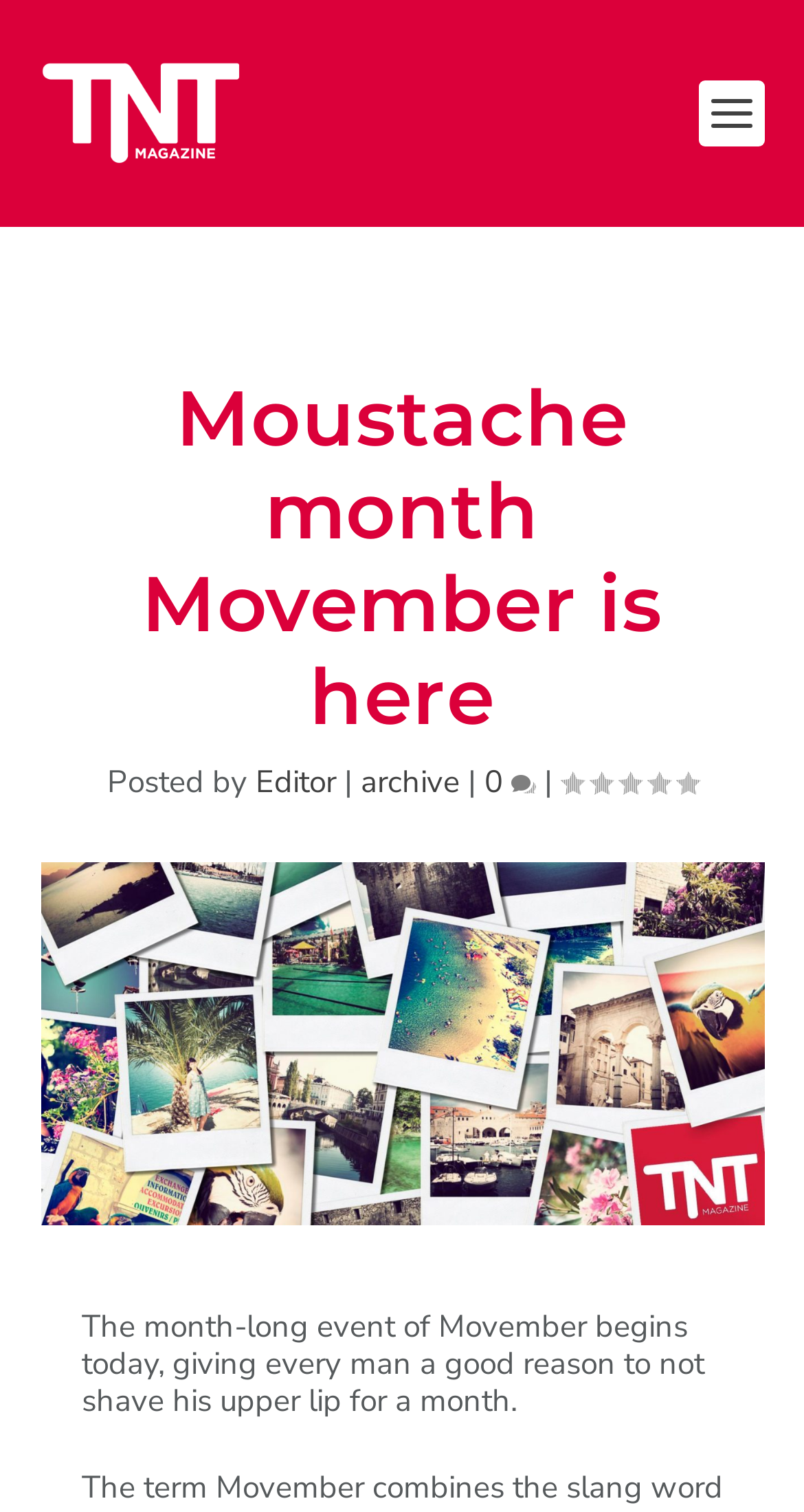Deliver a detailed narrative of the webpage's visual and textual elements.

The webpage is about the start of Movember, a month-long event where men are encouraged to grow their moustaches. At the top left of the page, there is a link to "TNT Magazine" accompanied by a small image of the magazine's logo. Below this, there is a prominent heading that reads "Moustache month Movember is here". 

To the right of the heading, there is a section with information about the article, including the author, "Editor", and a link to the archive. There is also a link to comments, indicated by "0" and a speech bubble icon, with a comment count displayed next to it. A rating of "0.00" is also shown in this section.

Below the heading and article information, there is a large image related to Movember, taking up most of the width of the page. Underneath the image, there is a paragraph of text that summarizes the event, stating that Movember has begun and provides a reason for men to not shave their upper lip for a month.